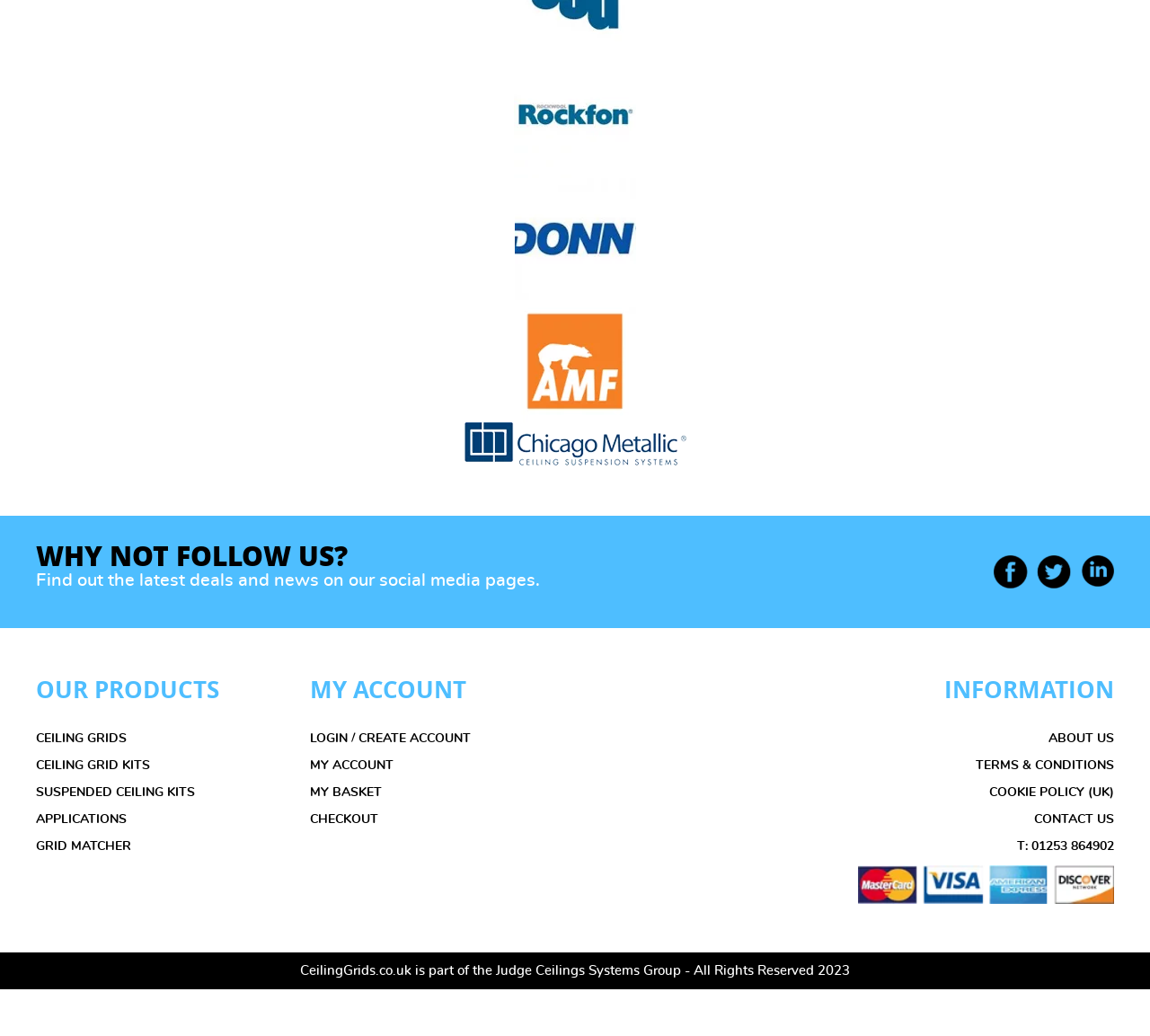Please use the details from the image to answer the following question comprehensively:
What is the last link in the 'INFORMATION' section?

The last link in the 'INFORMATION' section is 'CONTACT US', which can be found at the bottom of the webpage, in the 'INFORMATION' section.